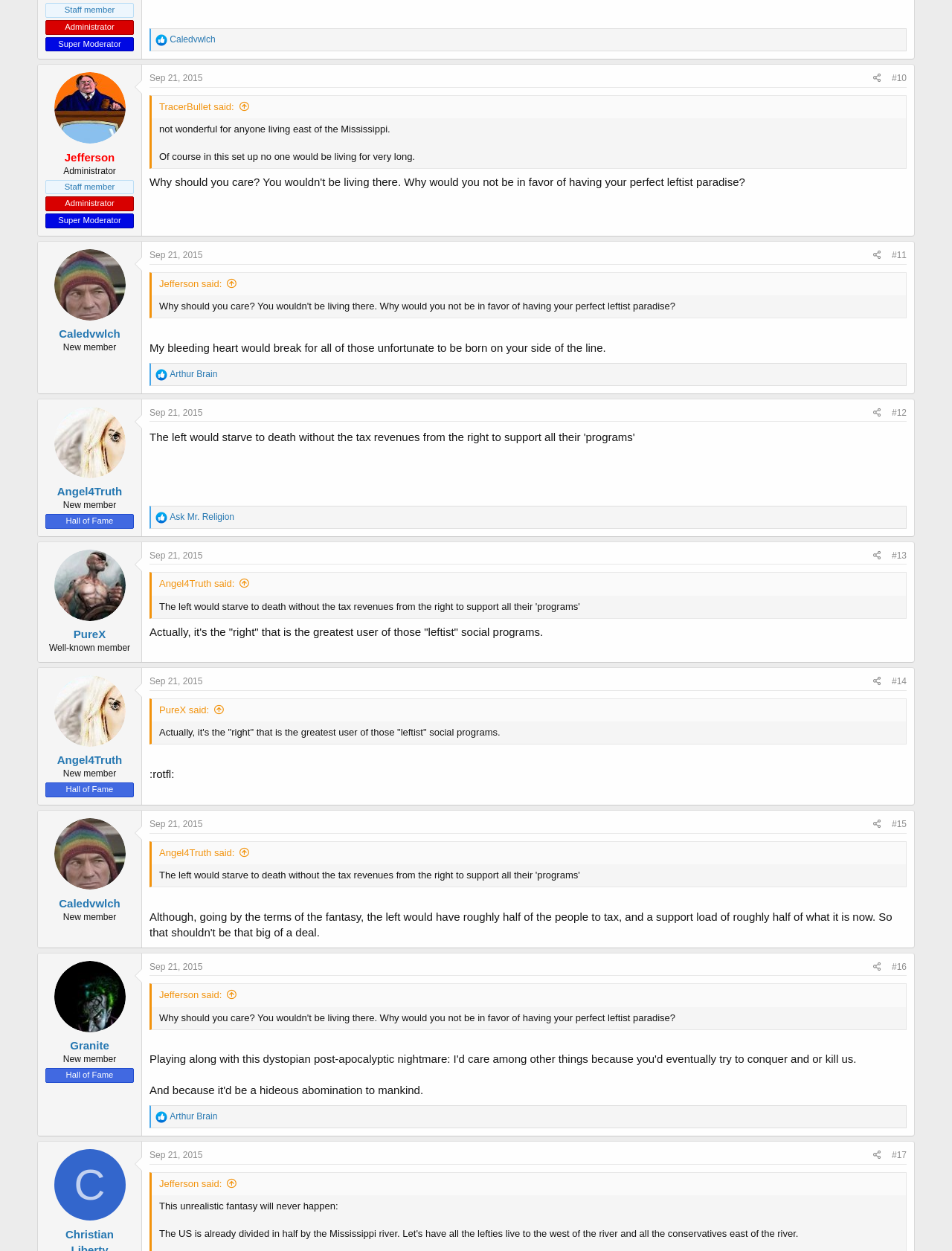Find the bounding box coordinates of the area that needs to be clicked in order to achieve the following instruction: "Check the reactions". The coordinates should be specified as four float numbers between 0 and 1, i.e., [left, top, right, bottom].

[0.178, 0.027, 0.184, 0.125]